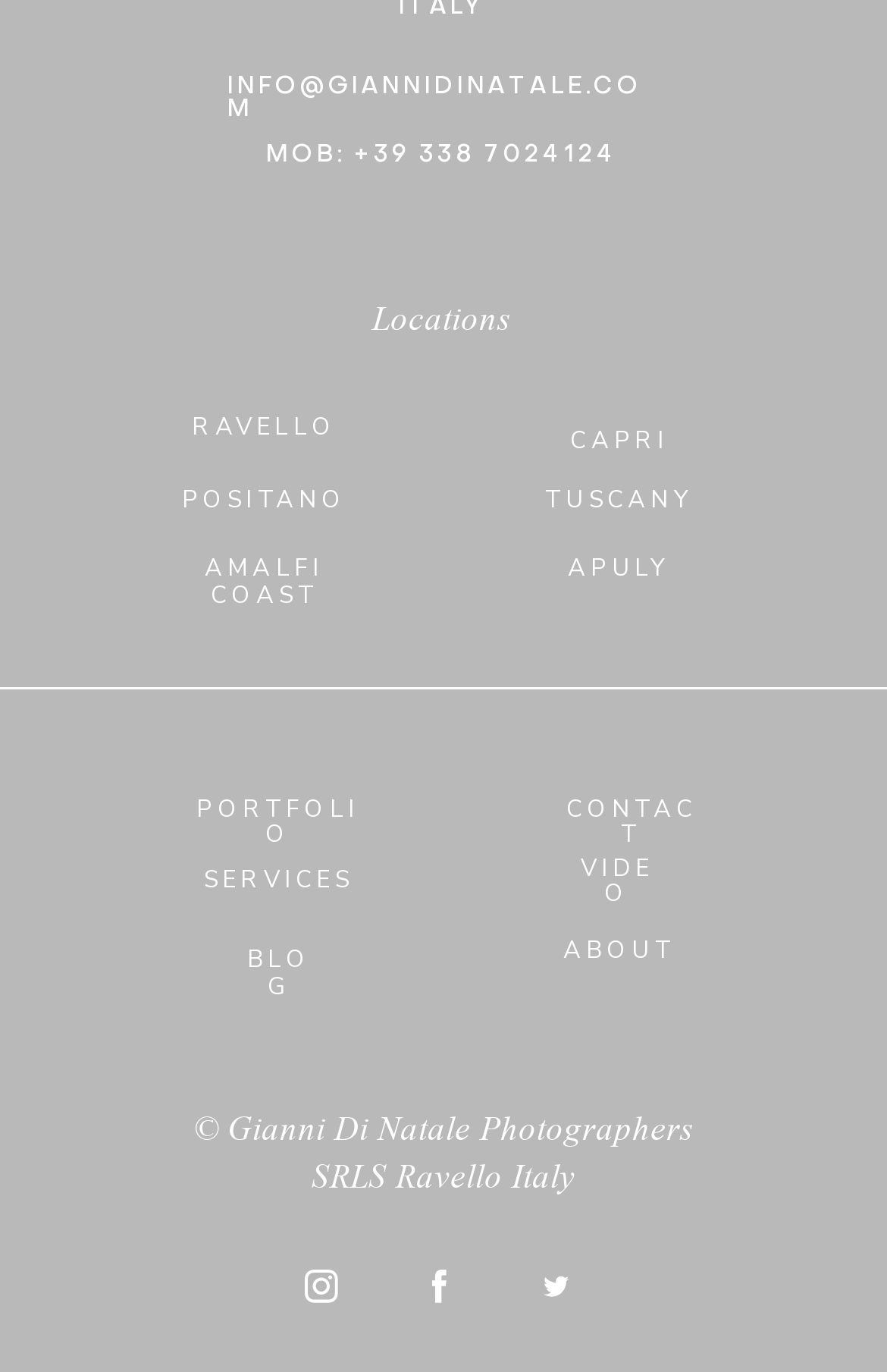Given the content of the image, can you provide a detailed answer to the question?
What is the name of the photographer?

I found the name of the photographer listed at the bottom of the webpage, which is Gianni Di Natale Photographers SRLS Ravello Italy.